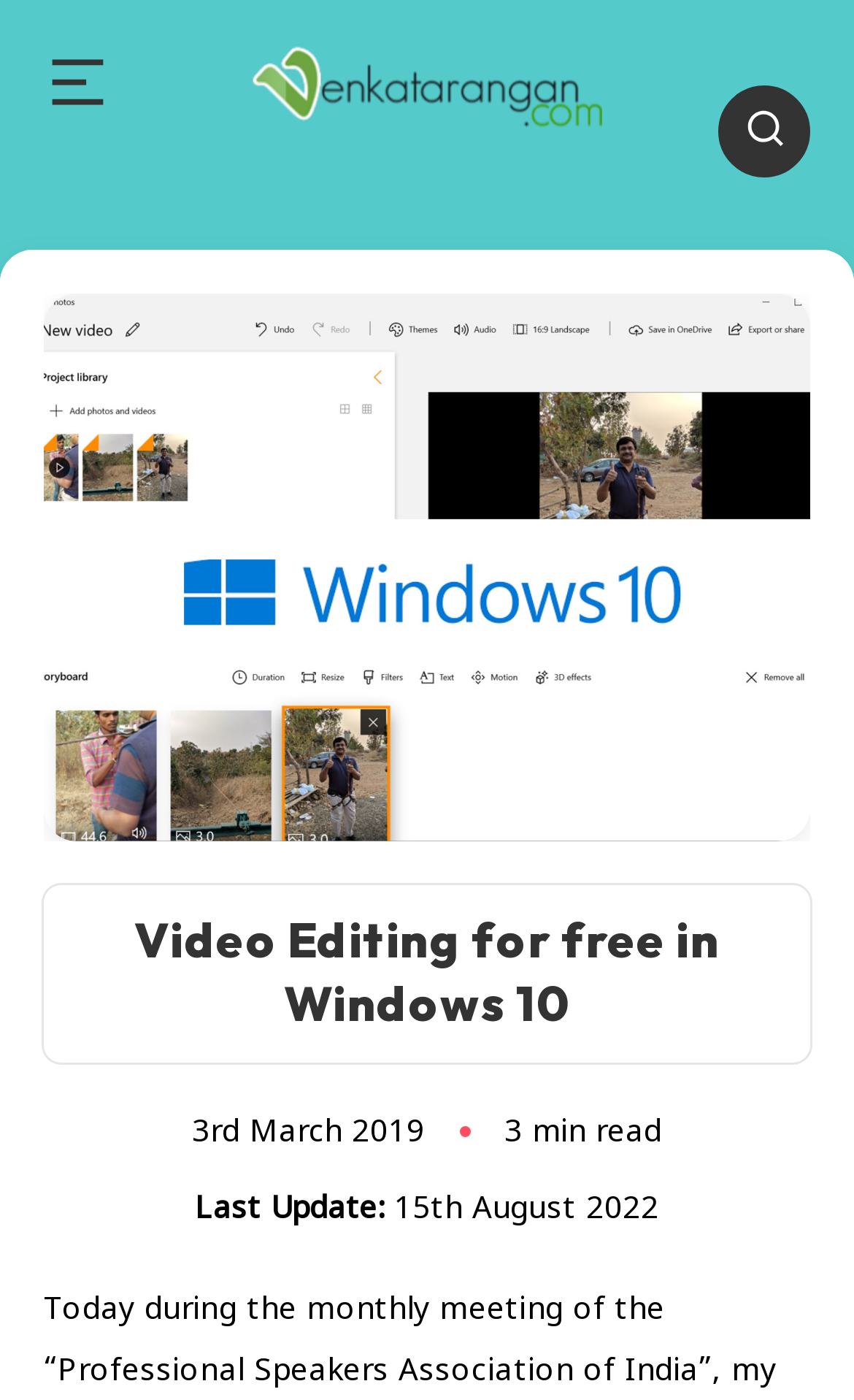Extract the bounding box coordinates of the UI element described by: "alt="Venkatarangan blog"". The coordinates should include four float numbers ranging from 0 to 1, e.g., [left, top, right, bottom].

[0.295, 0.031, 0.705, 0.092]